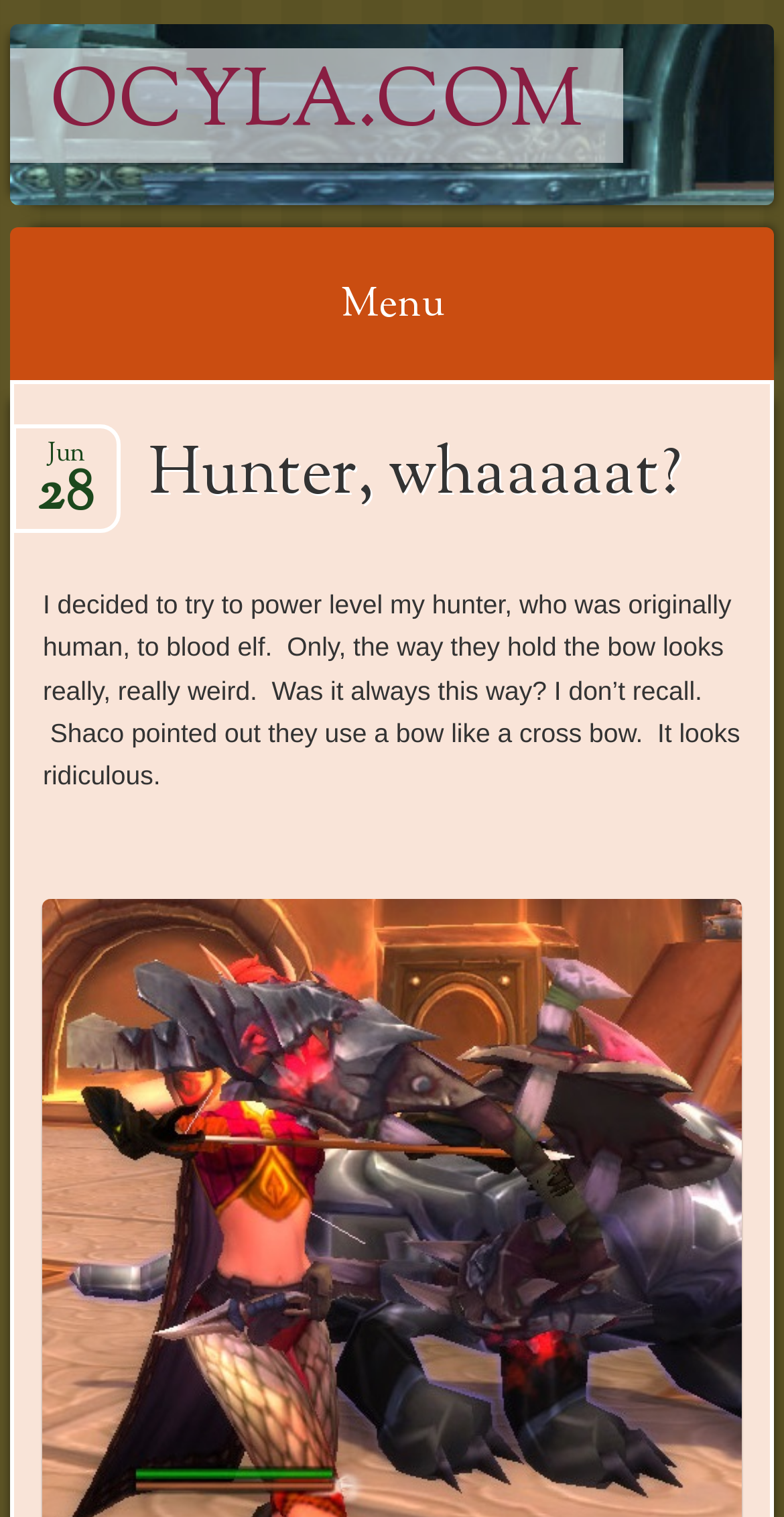Given the element description Skip to content, specify the bounding box coordinates of the corresponding UI element in the format (top-left x, top-left y, bottom-right x, bottom-right y). All values must be between 0 and 1.

[0.01, 0.25, 0.077, 0.37]